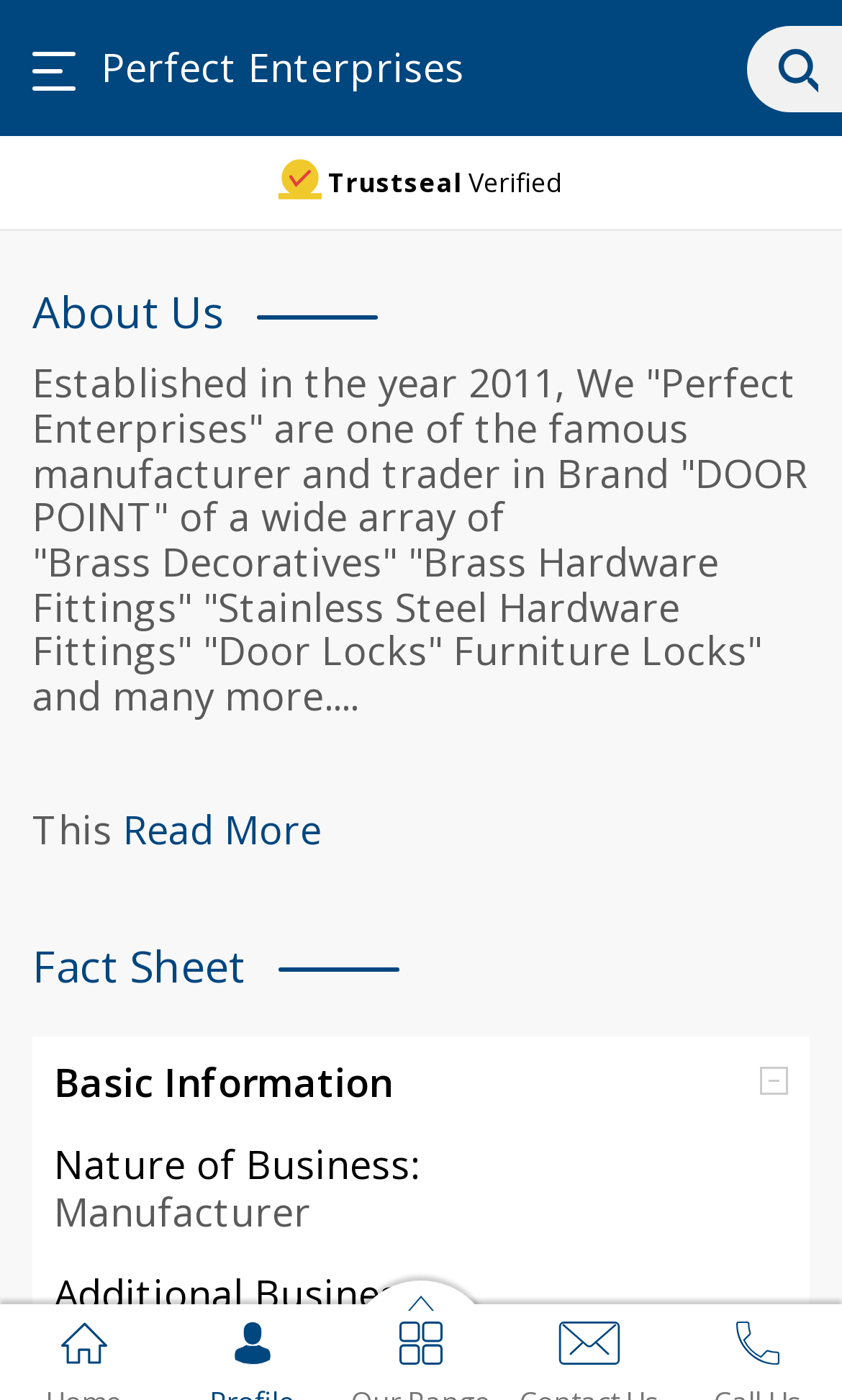Identify the bounding box for the described UI element: "parent_node: Fact Sheet".

[0.795, 0.64, 0.949, 0.739]